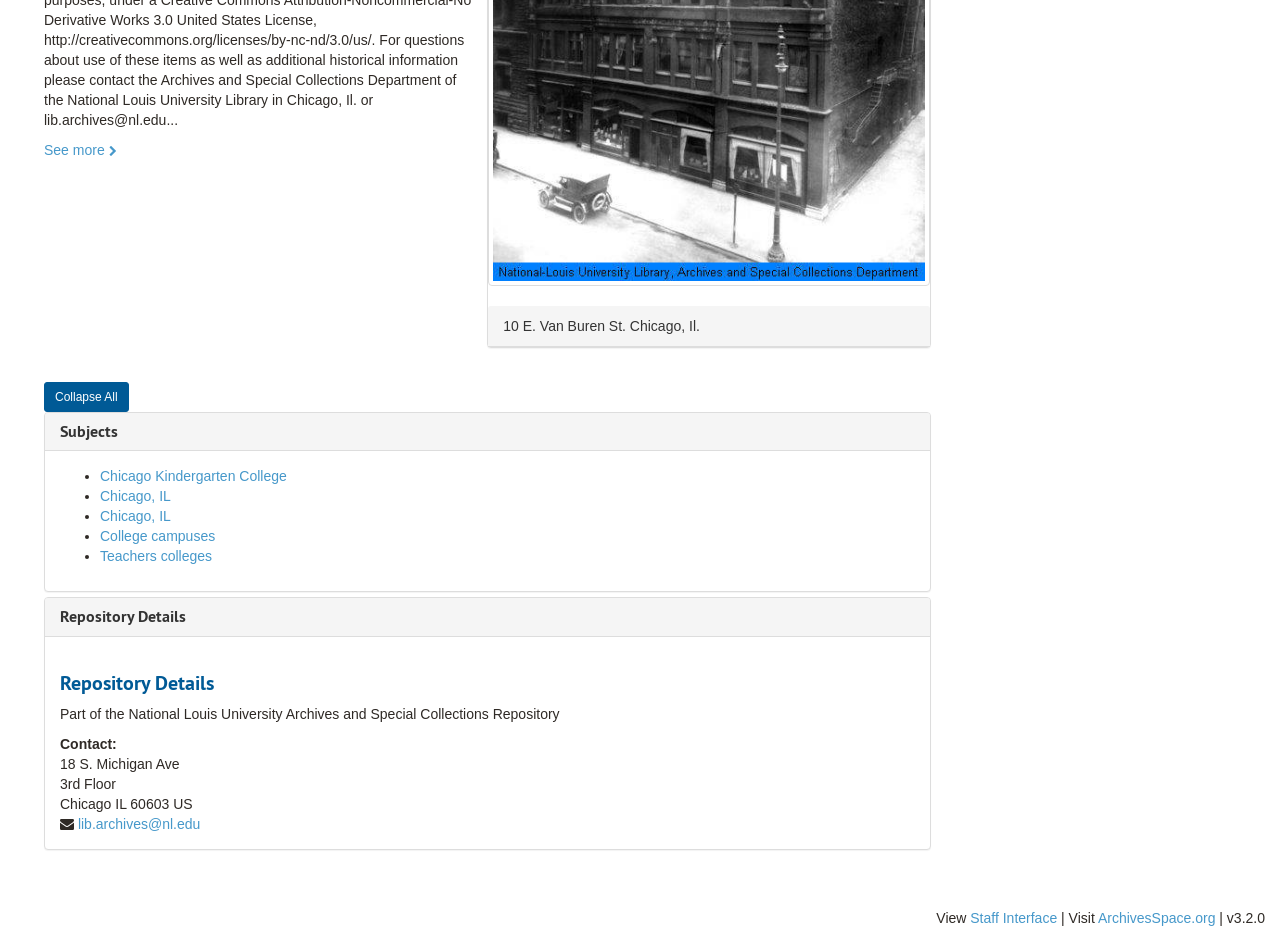Find and provide the bounding box coordinates for the UI element described with: "General terms & conditions".

None